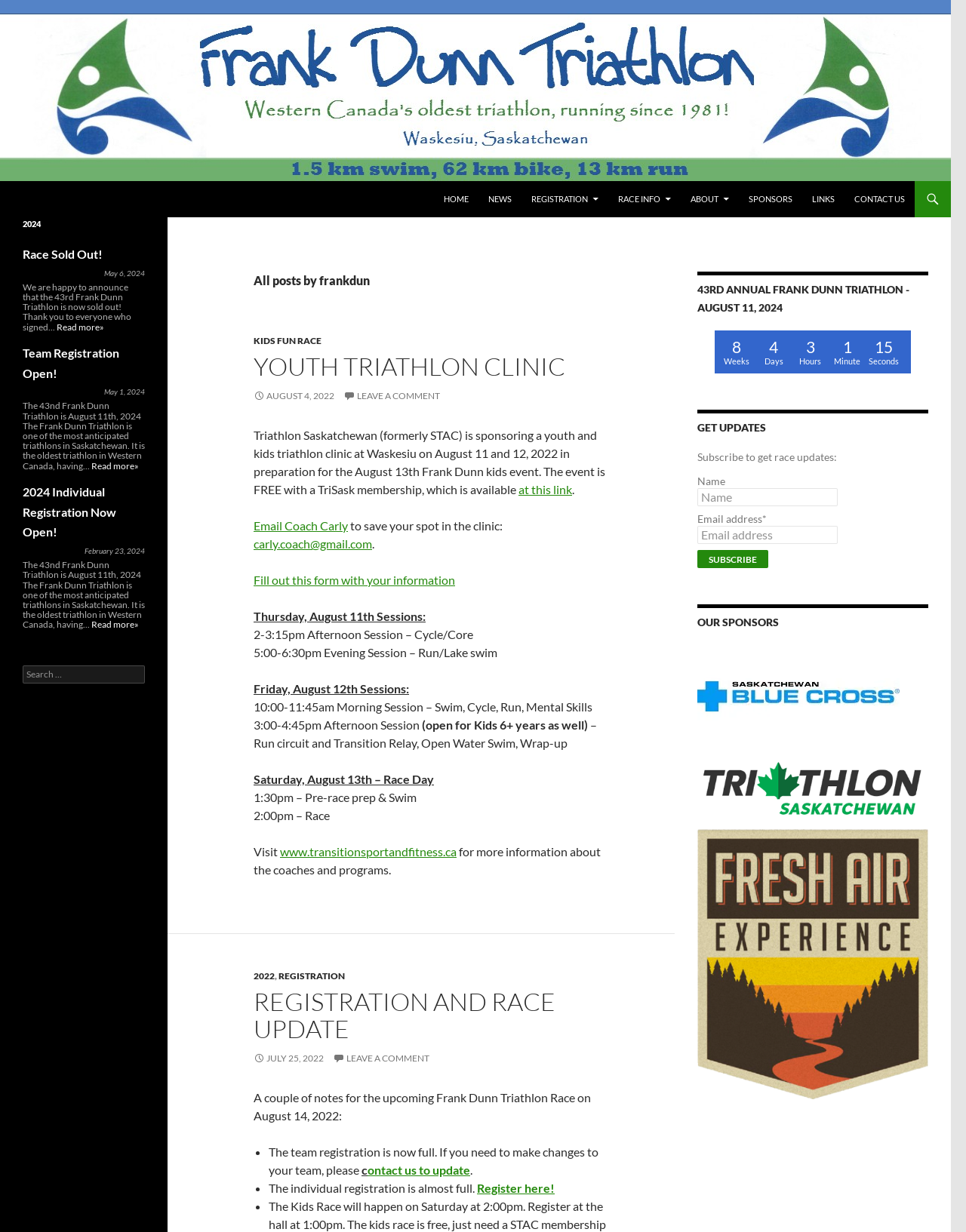Generate the title text from the webpage.

Frank Dunn Triathlon